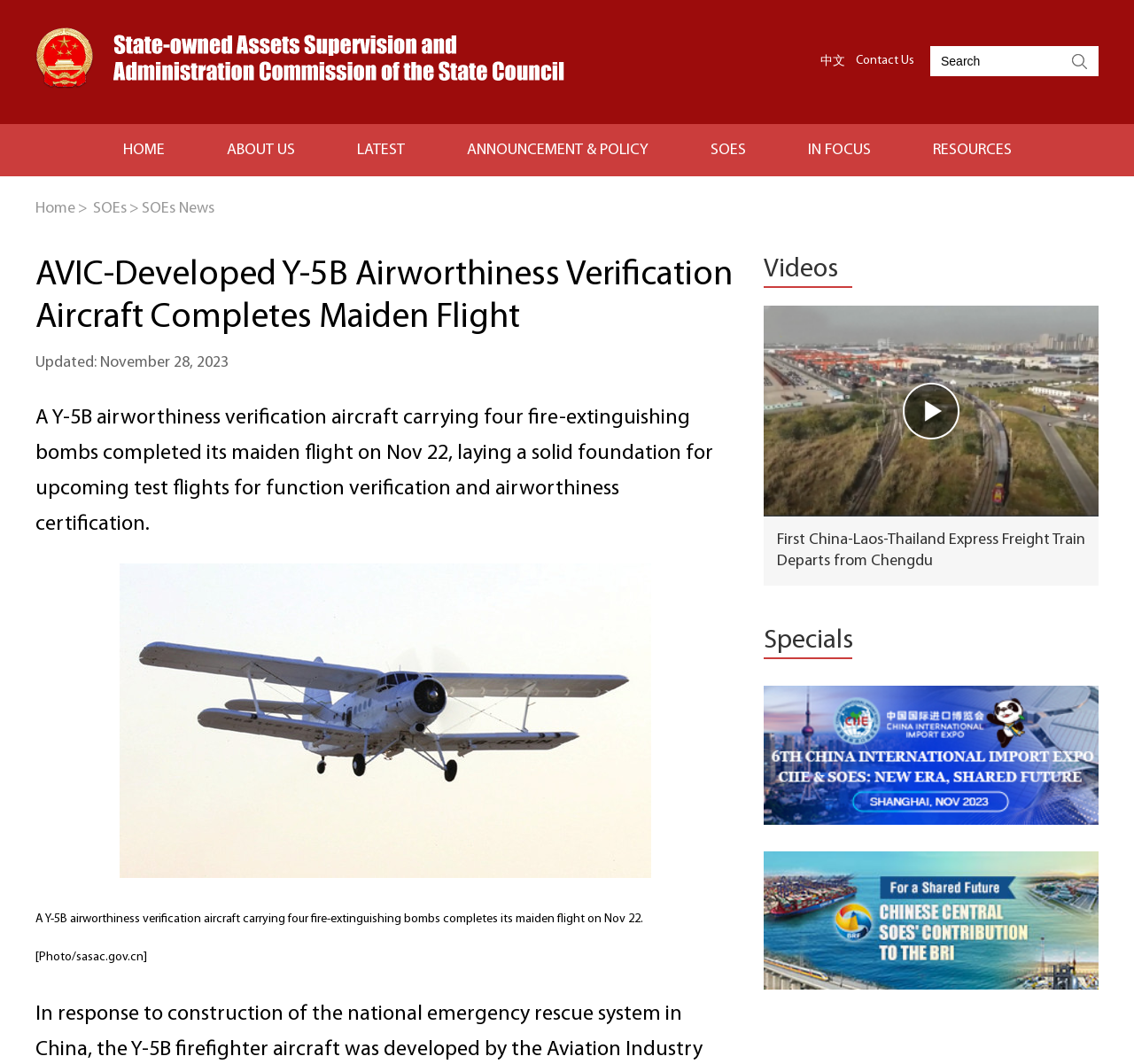Identify the bounding box coordinates of the section that should be clicked to achieve the task described: "Subscribe to the newsletter".

None